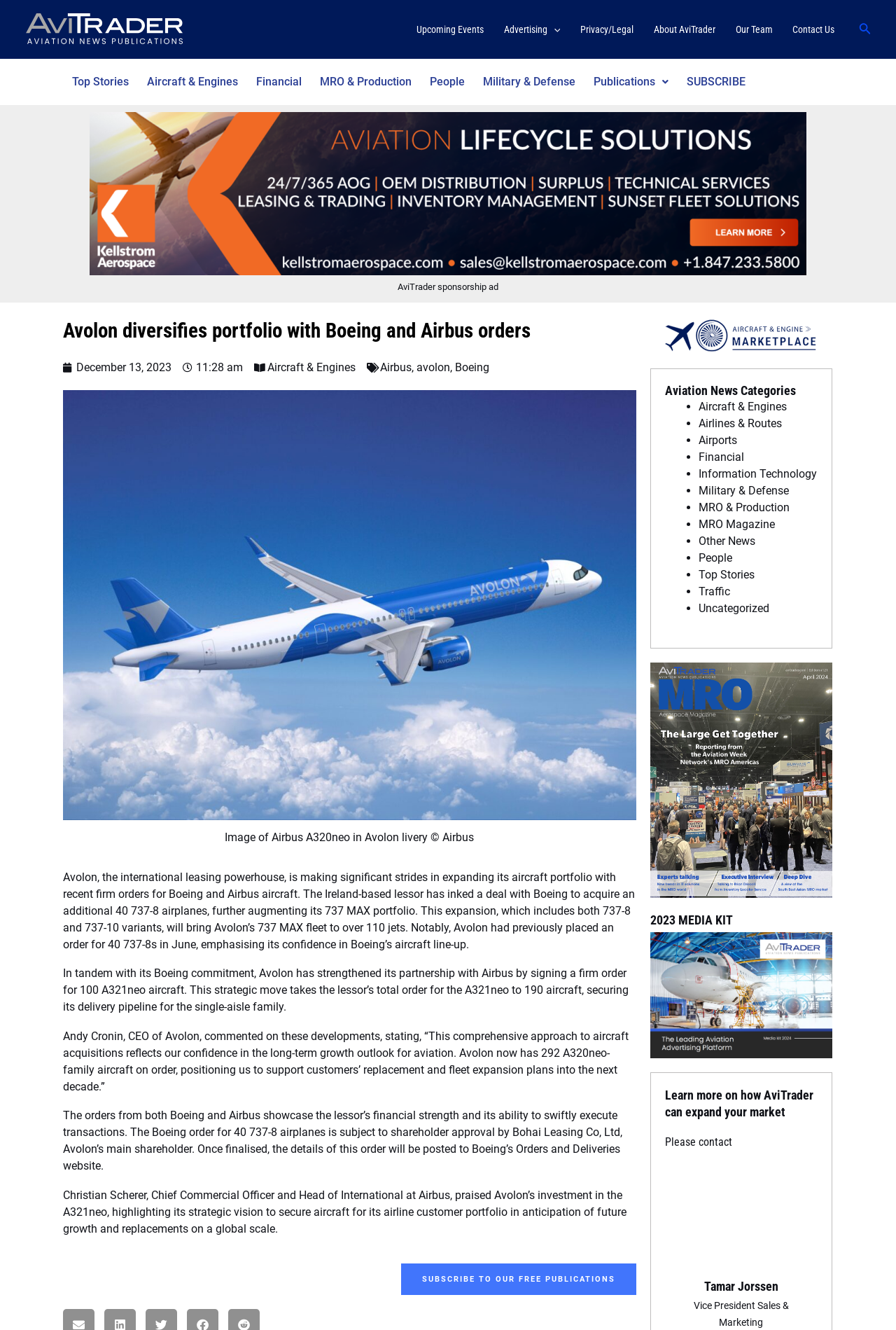What is the name of the company that is expanding its aircraft portfolio?
Based on the visual, give a brief answer using one word or a short phrase.

Avolon